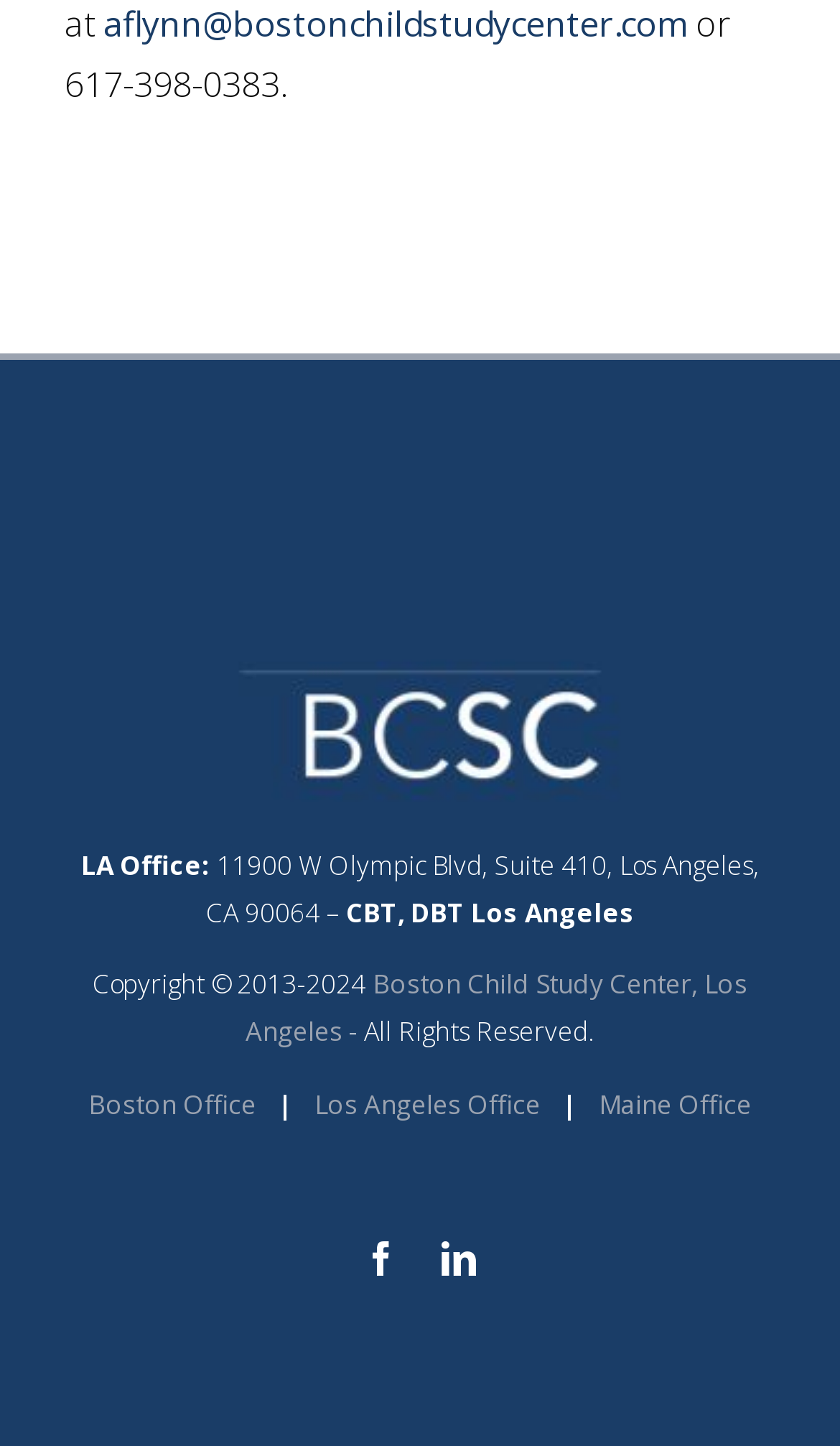Use a single word or phrase to answer the question:
How many offices are listed?

3